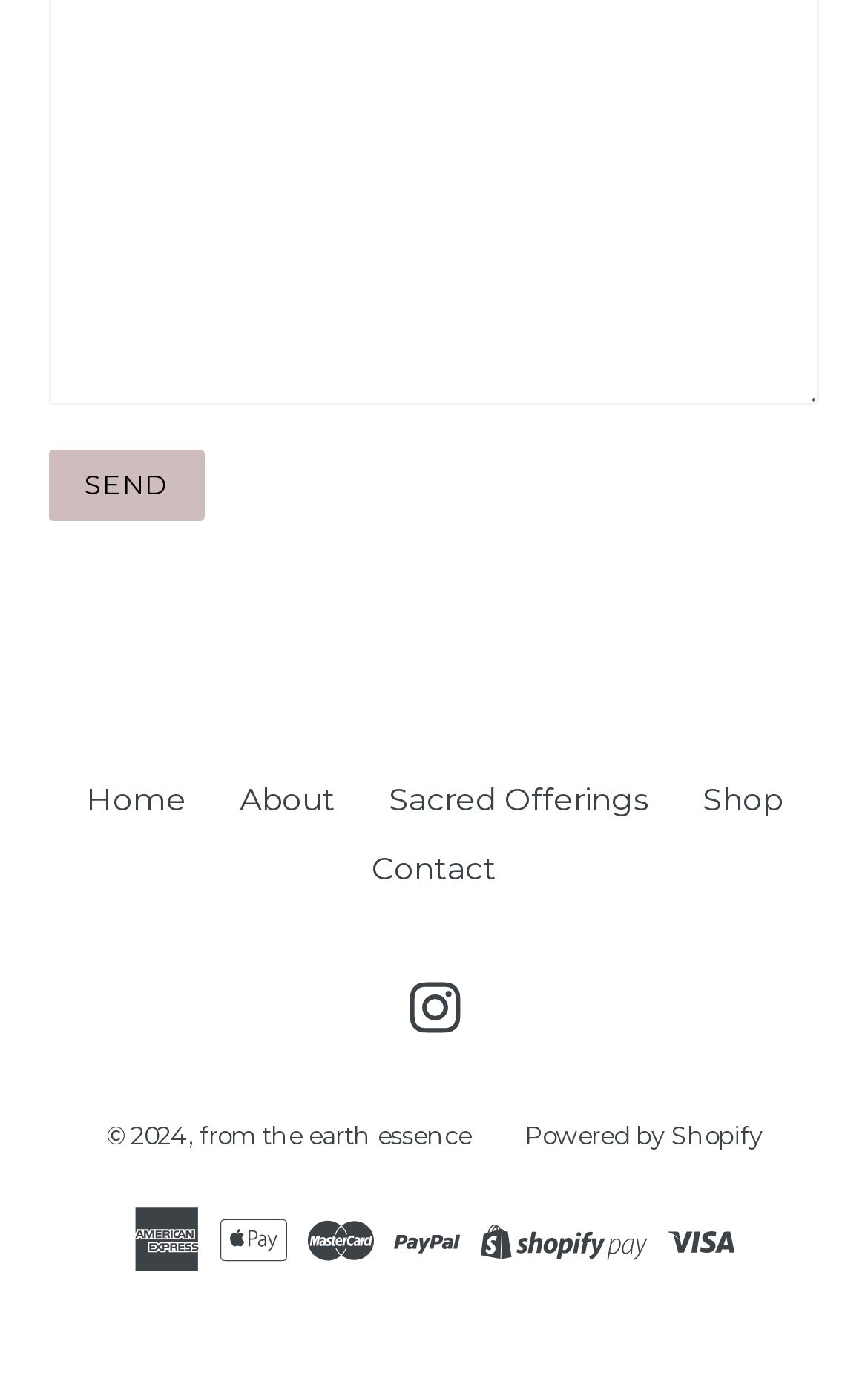Determine the bounding box coordinates of the clickable region to execute the instruction: "Visit from the earth essence". The coordinates should be four float numbers between 0 and 1, denoted as [left, top, right, bottom].

[0.229, 0.802, 0.542, 0.824]